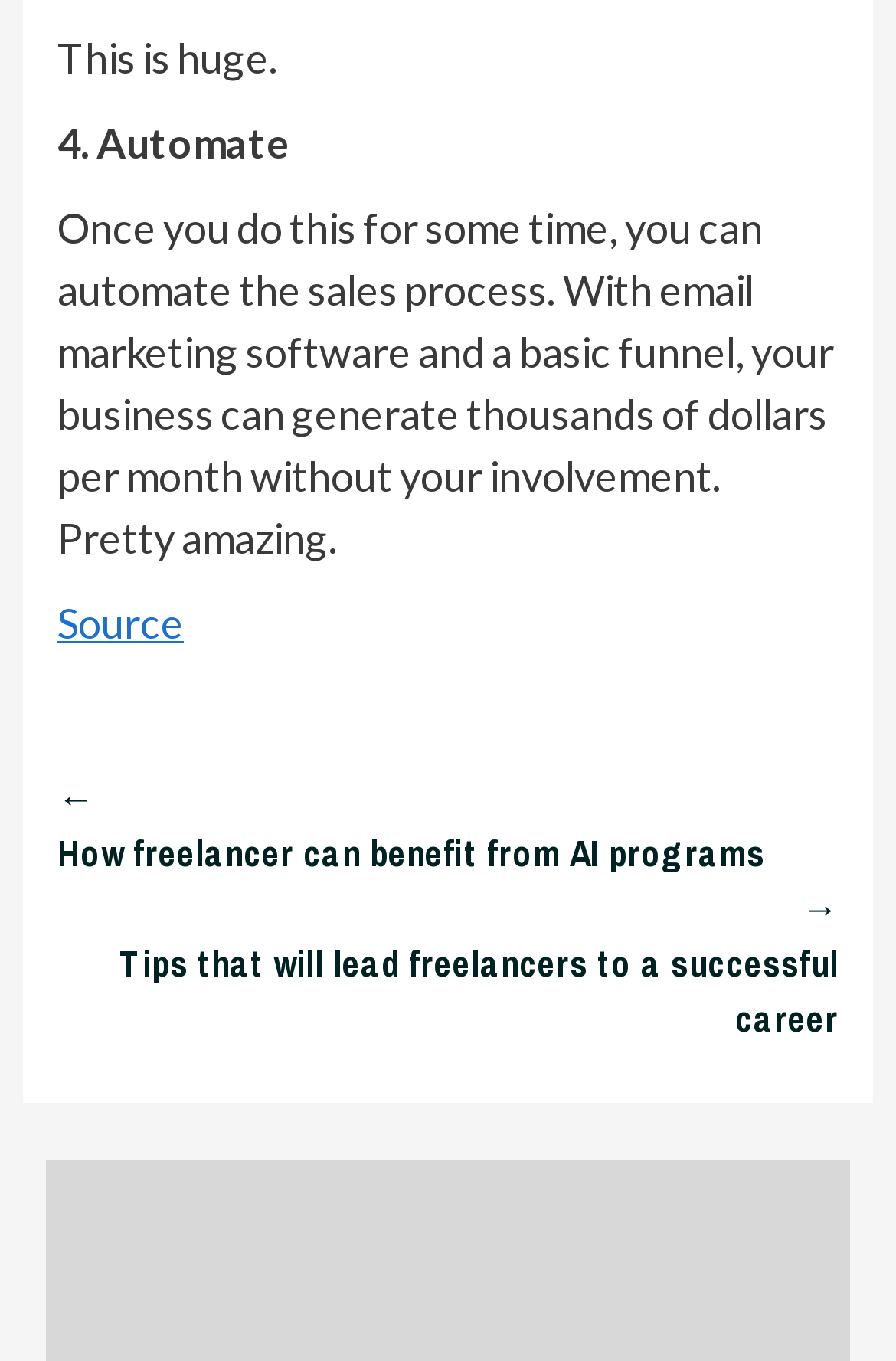Give a one-word or one-phrase response to the question: 
What is the purpose of the 'Continue Reading' button?

To continue reading the article